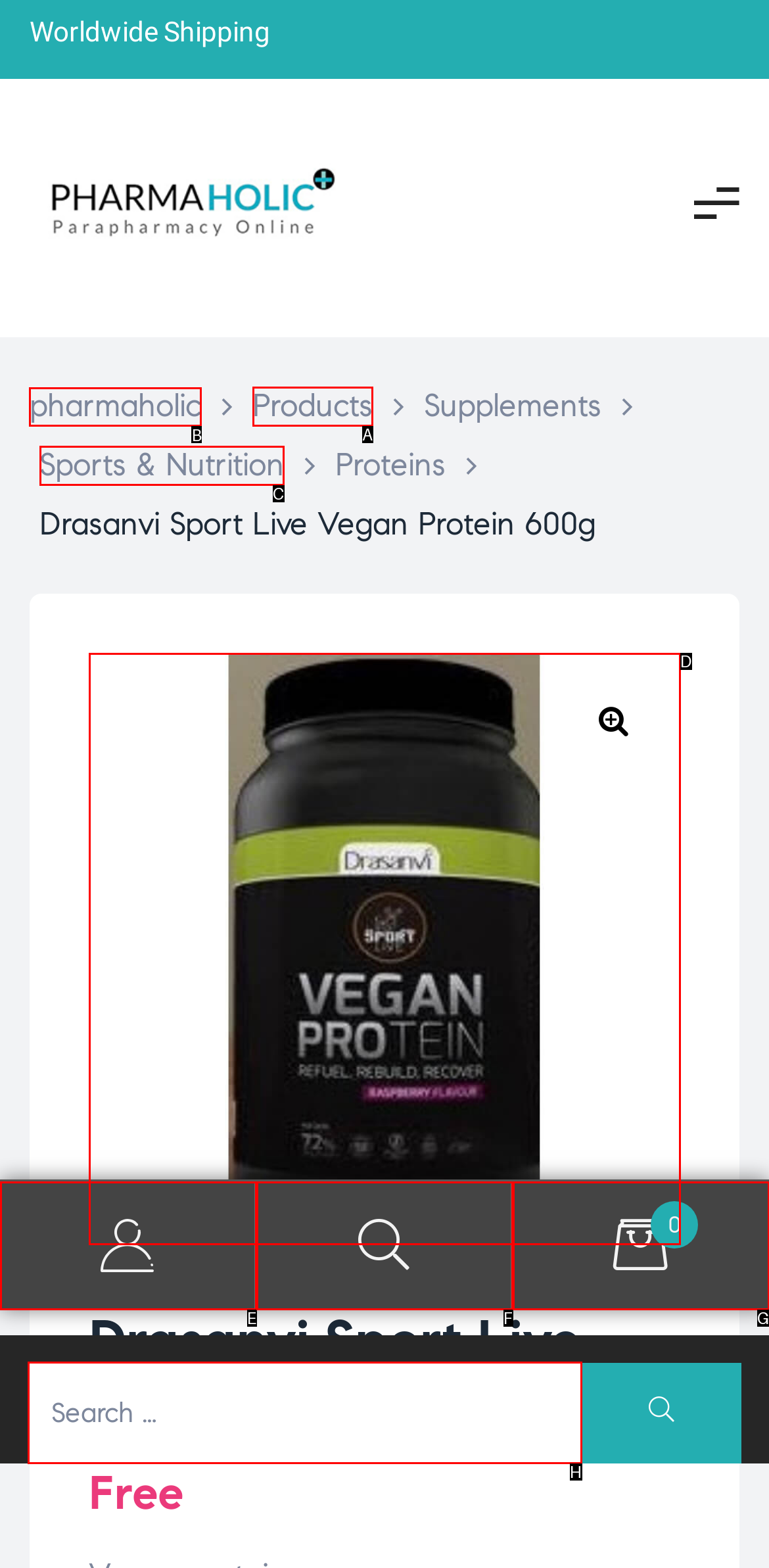Identify the letter of the UI element you should interact with to perform the task: Click on the 'pharmaholic' link
Reply with the appropriate letter of the option.

B